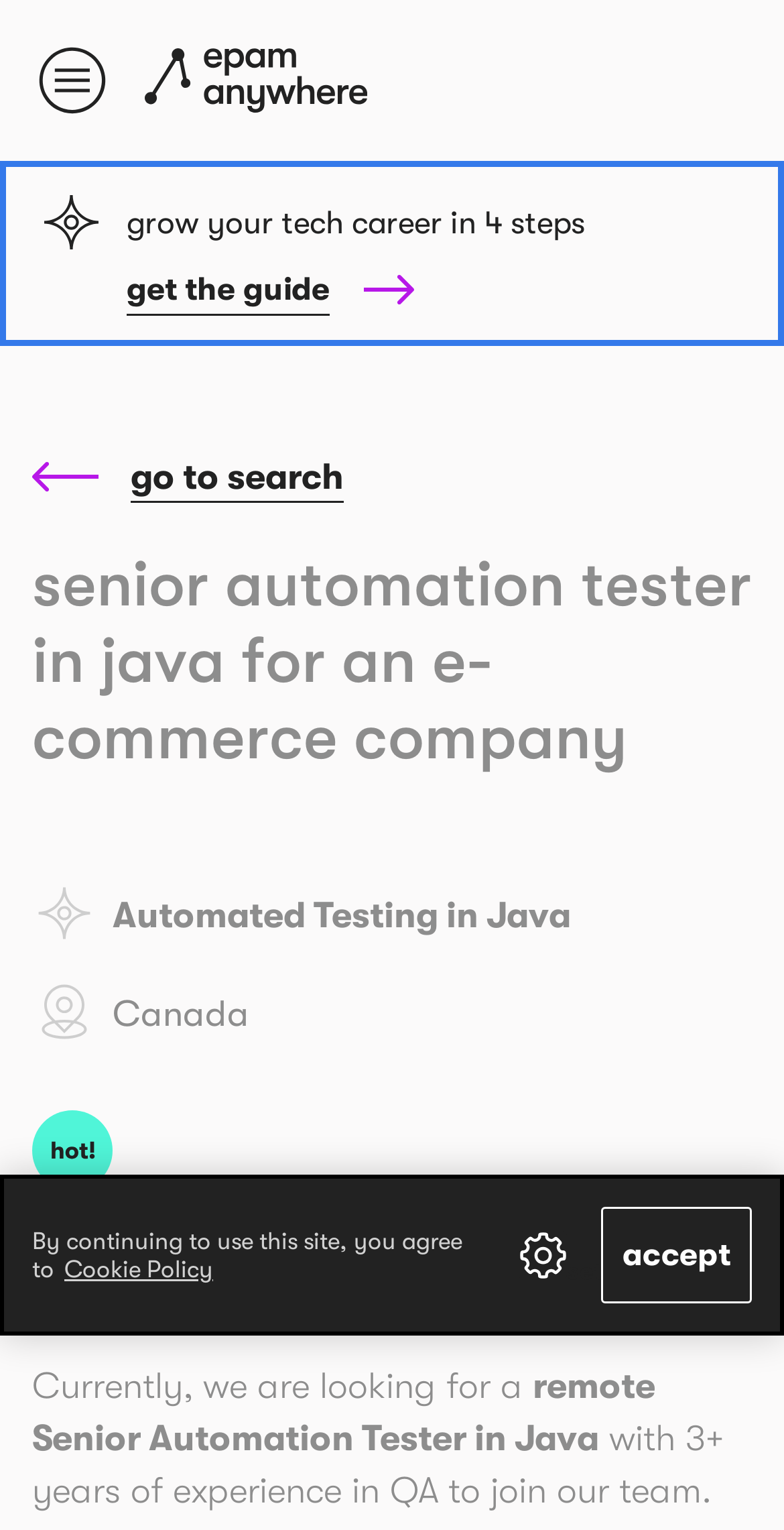Given the following UI element description: "get the guide", find the bounding box coordinates in the webpage screenshot.

[0.162, 0.175, 0.421, 0.204]